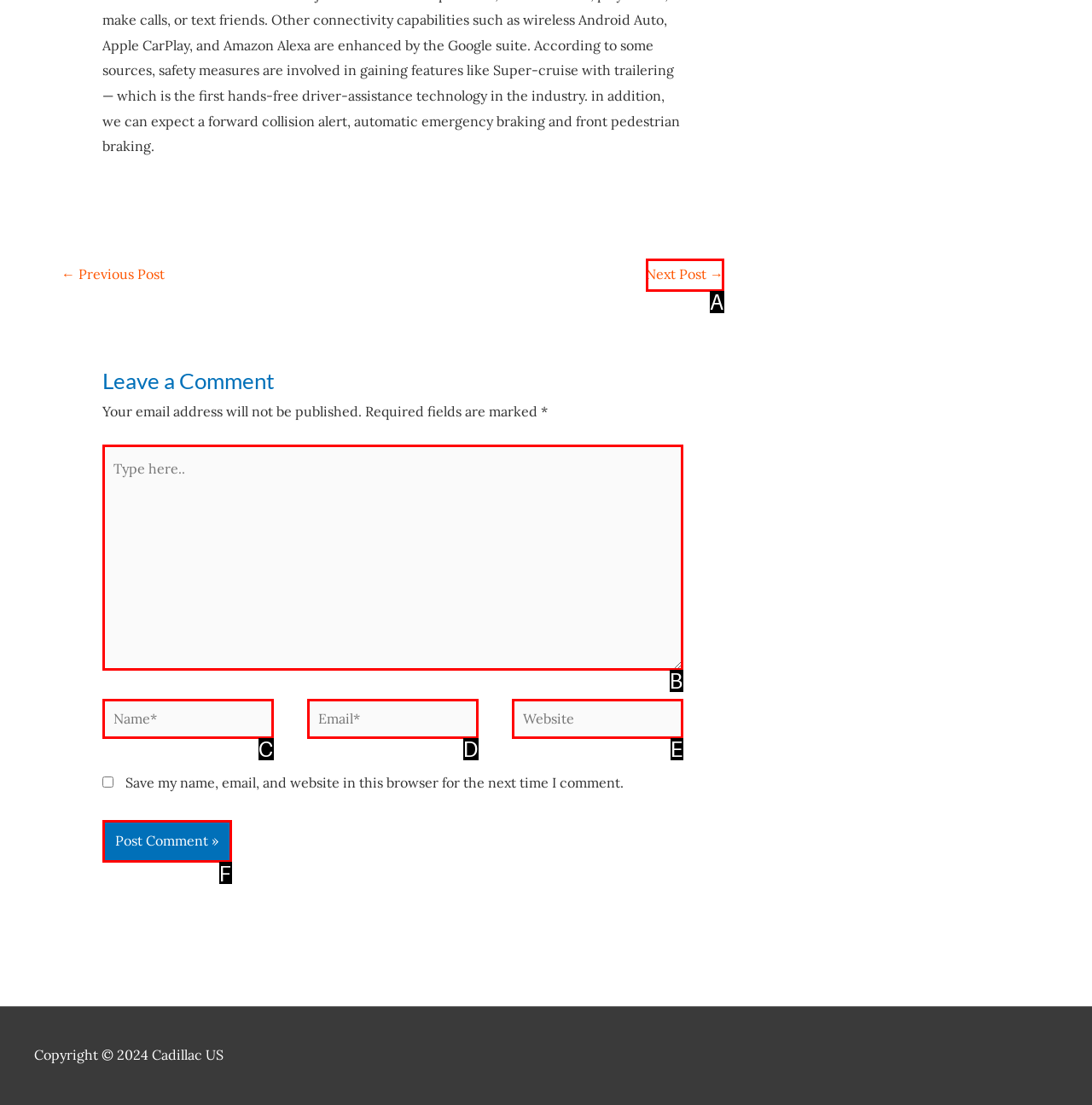Identify the option that corresponds to the given description: parent_node: Website name="url" placeholder="Website". Reply with the letter of the chosen option directly.

E